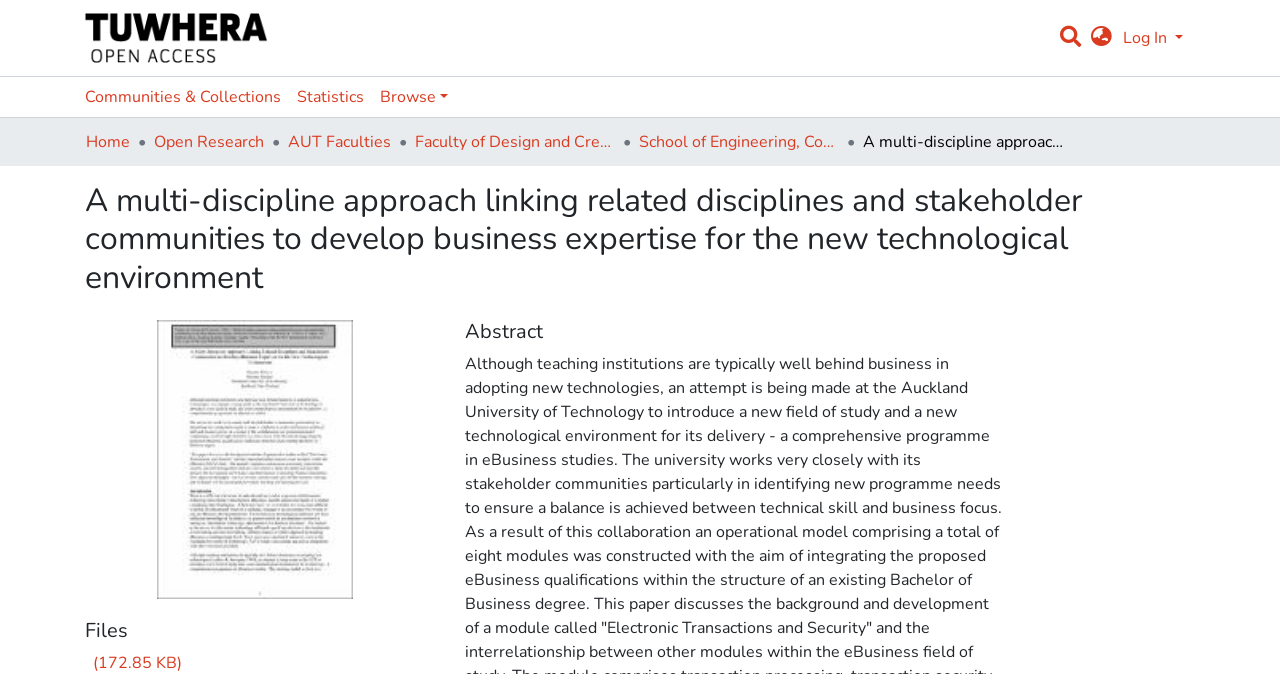Locate the bounding box coordinates of the element's region that should be clicked to carry out the following instruction: "Browse communities and collections". The coordinates need to be four float numbers between 0 and 1, i.e., [left, top, right, bottom].

[0.06, 0.114, 0.226, 0.174]